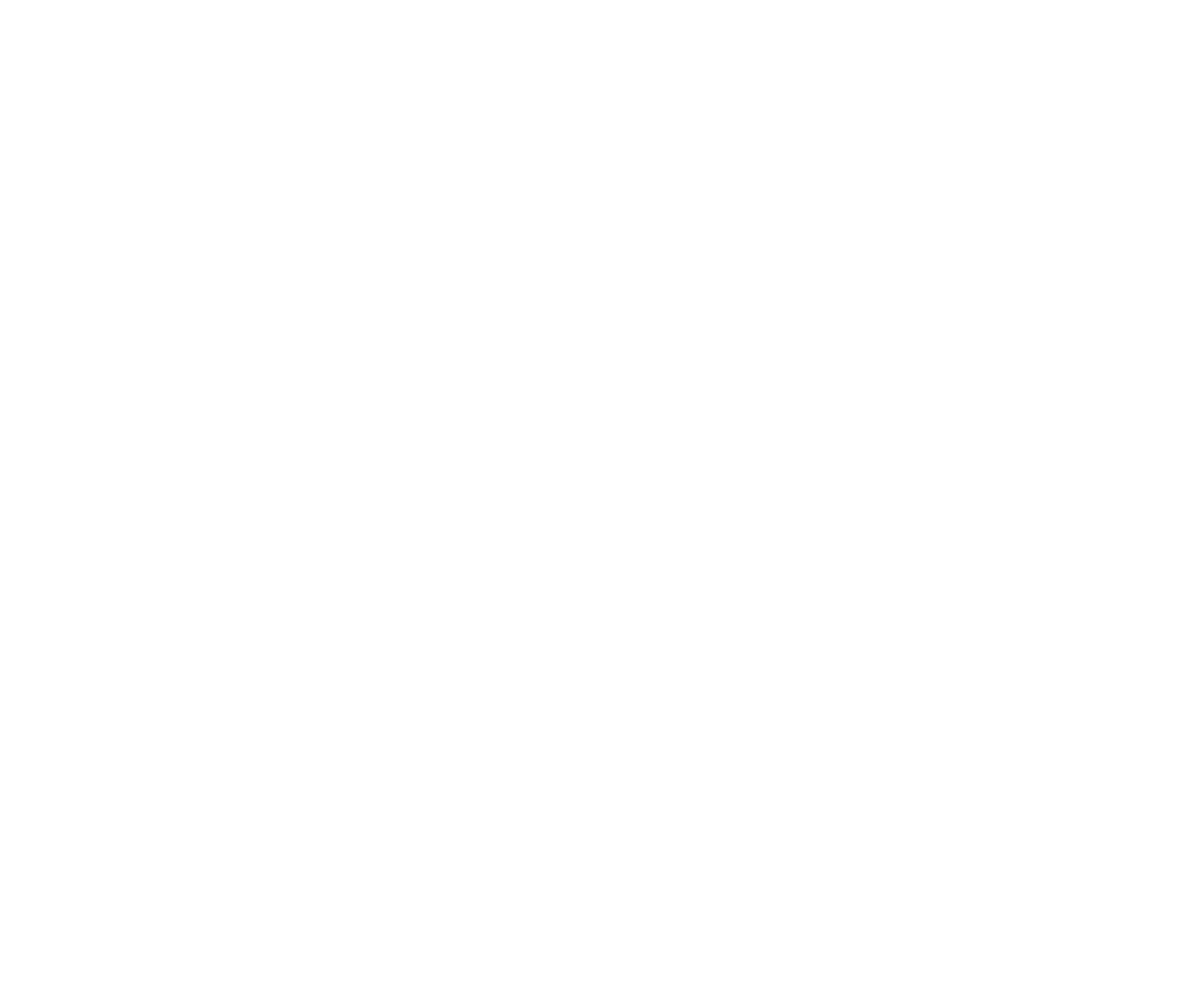Determine the bounding box coordinates for the element that should be clicked to follow this instruction: "Go to the 'Startups & Tech' section". The coordinates should be given as four float numbers between 0 and 1, in the format [left, top, right, bottom].

[0.041, 0.189, 0.144, 0.21]